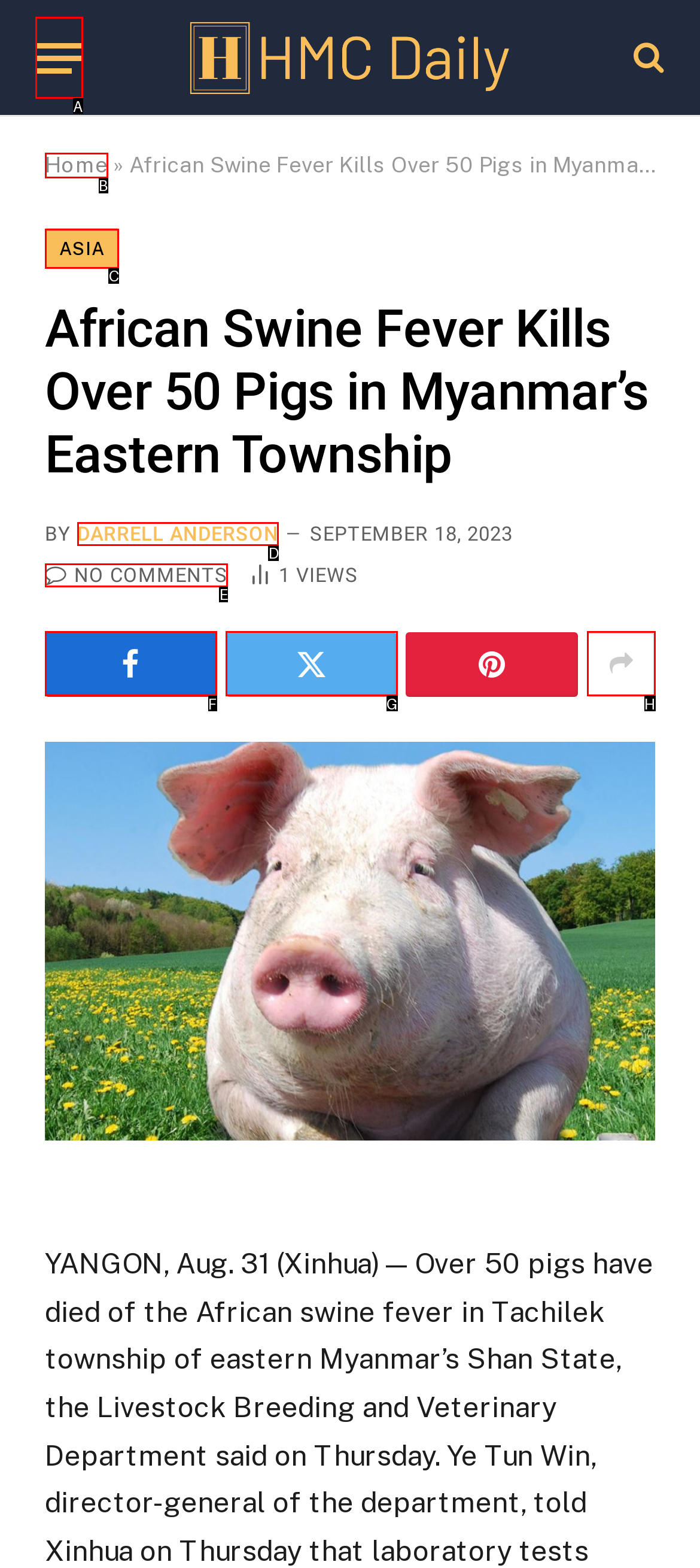Select the appropriate letter to fulfill the given instruction: Click the menu button
Provide the letter of the correct option directly.

A